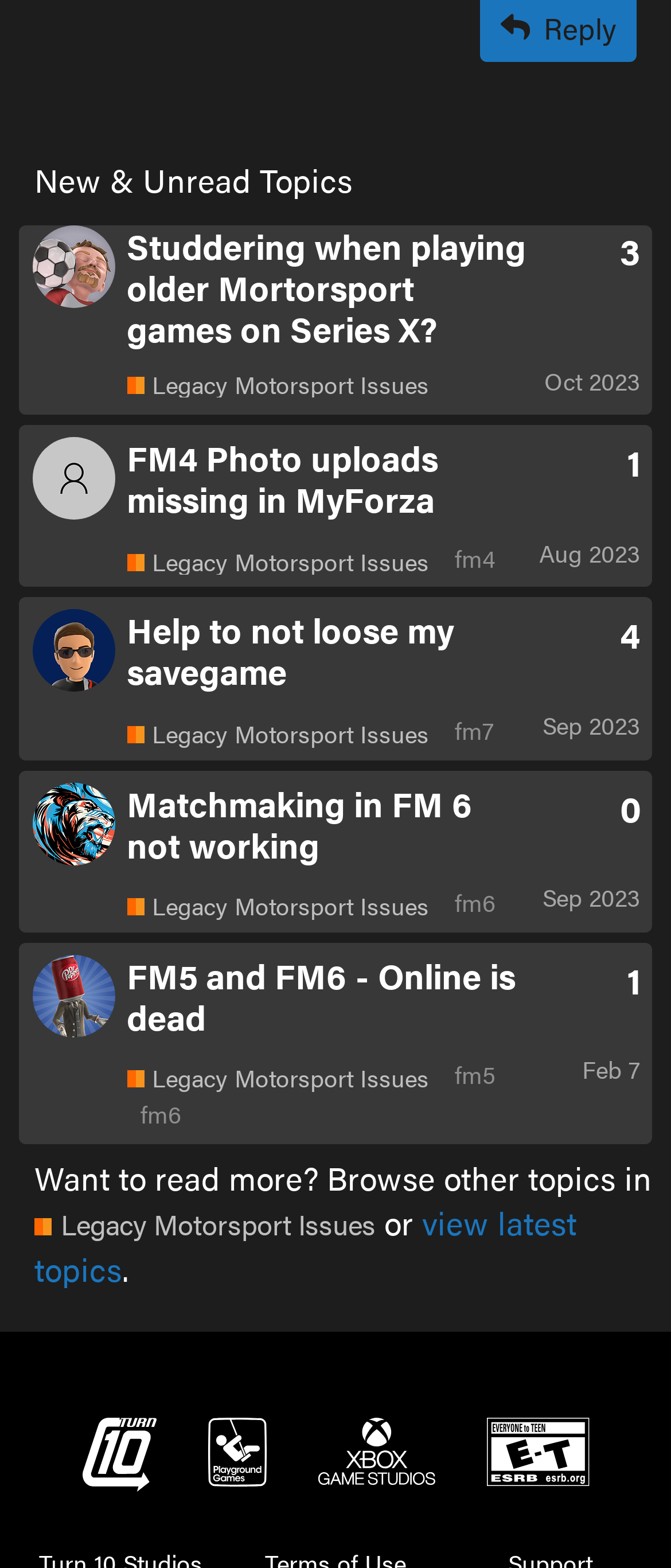Predict the bounding box coordinates of the area that should be clicked to accomplish the following instruction: "Visit Turn 10 Studios". The bounding box coordinates should consist of four float numbers between 0 and 1, i.e., [left, top, right, bottom].

[0.122, 0.904, 0.232, 0.951]